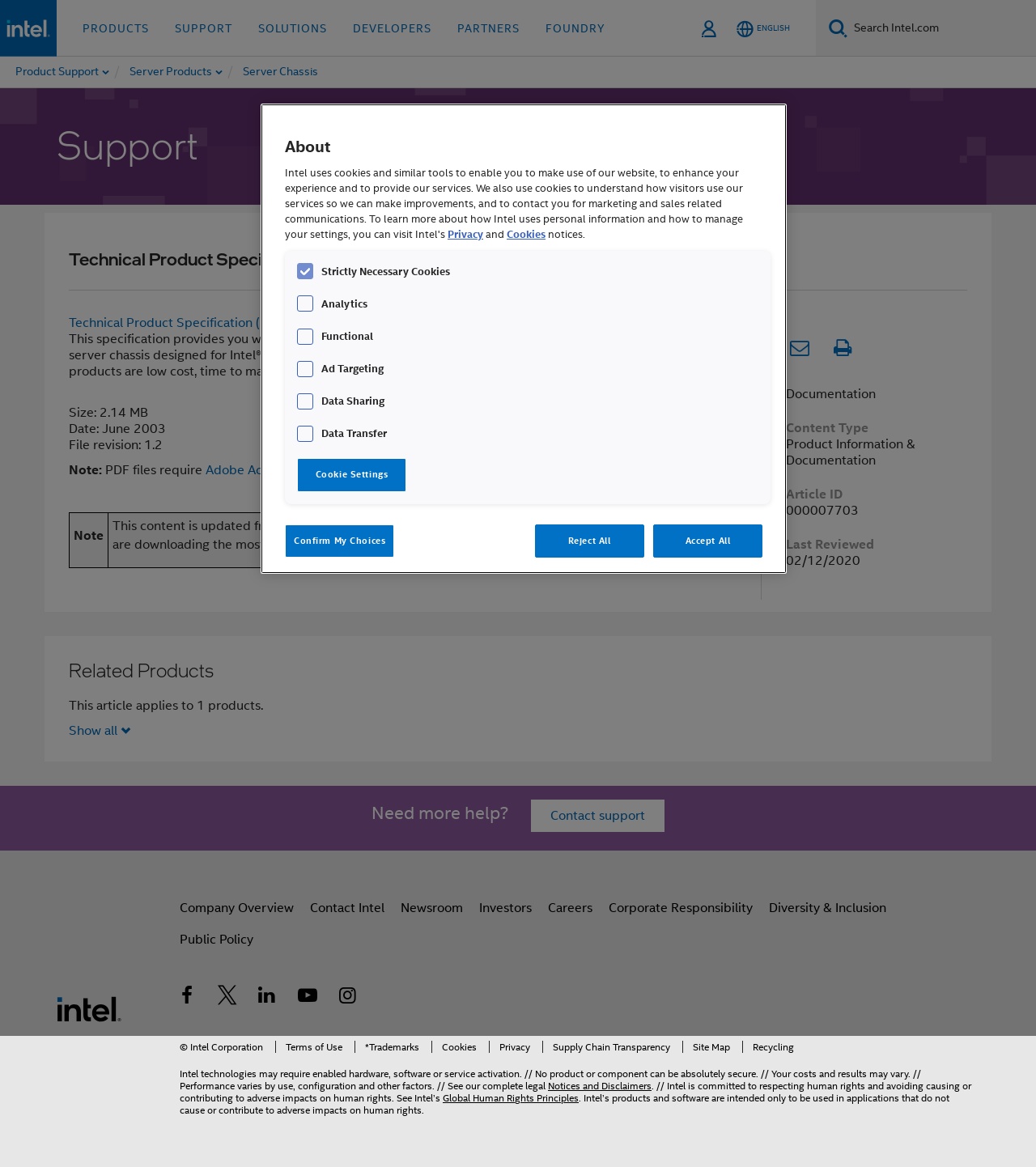How many products does this article apply to? Look at the image and give a one-word or short phrase answer.

1